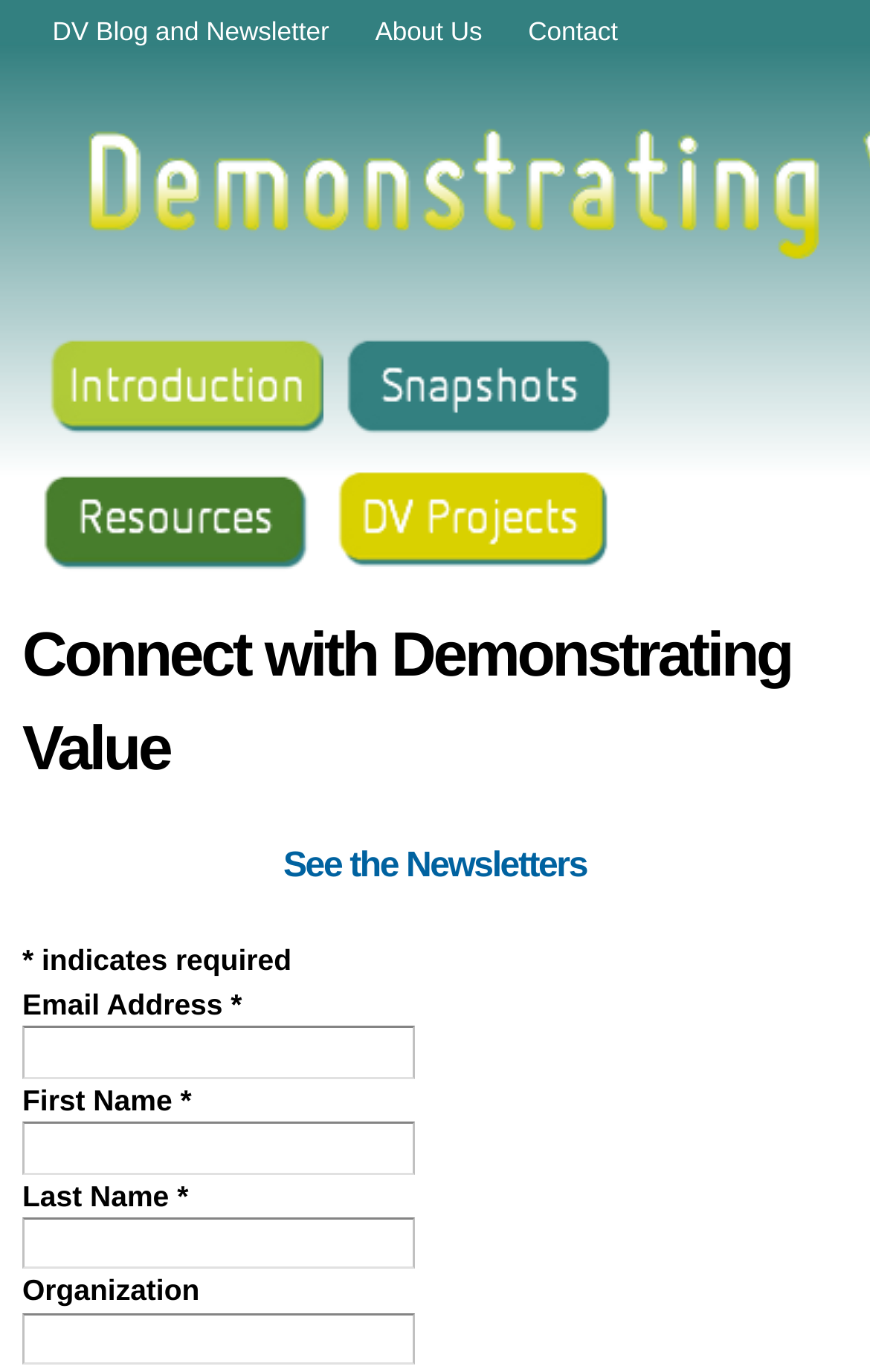Please specify the bounding box coordinates of the clickable region to carry out the following instruction: "Go to Home page". The coordinates should be four float numbers between 0 and 1, in the format [left, top, right, bottom].

None